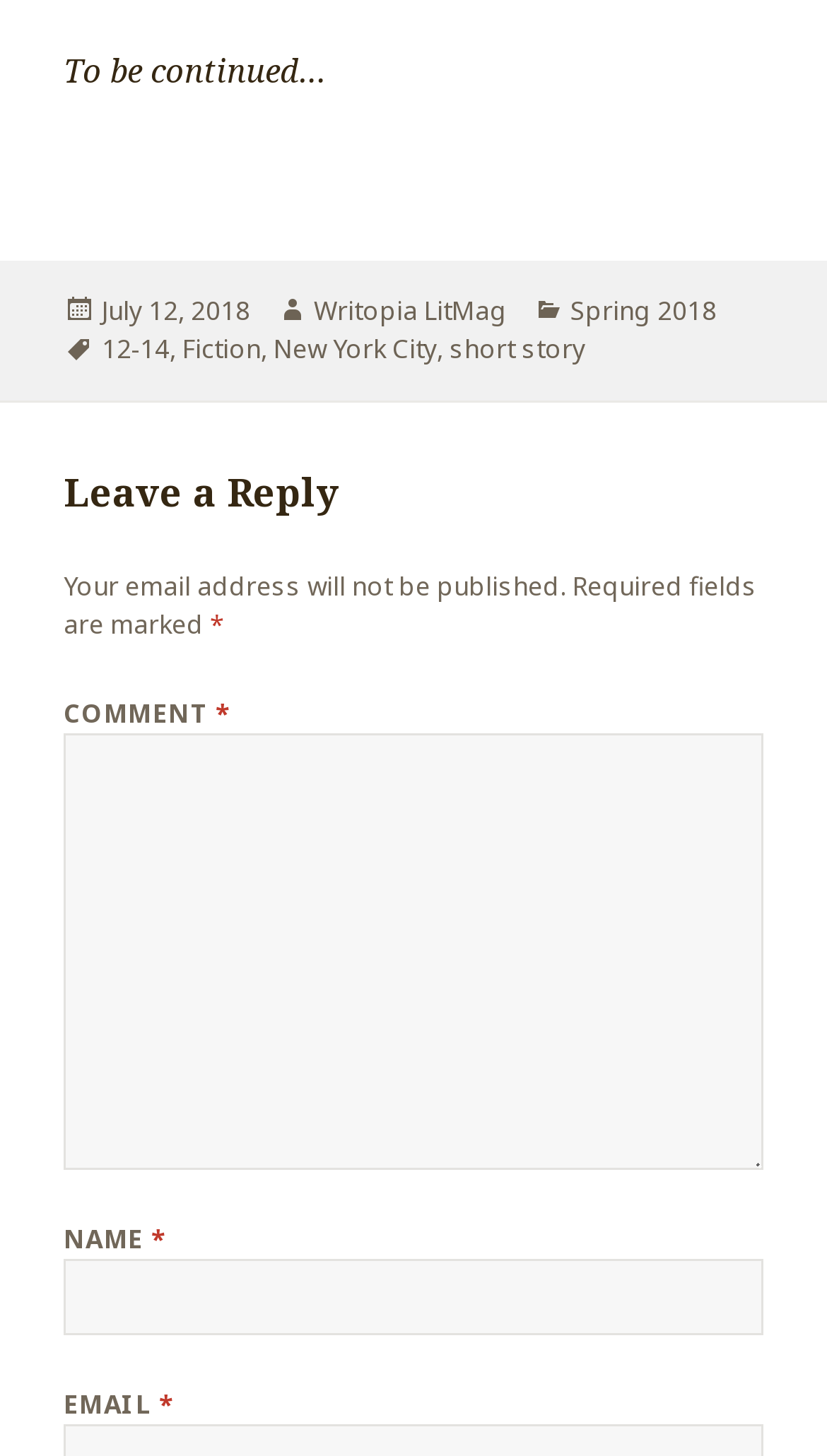Who is the author of the post?
Answer with a single word or phrase, using the screenshot for reference.

Writopia LitMag